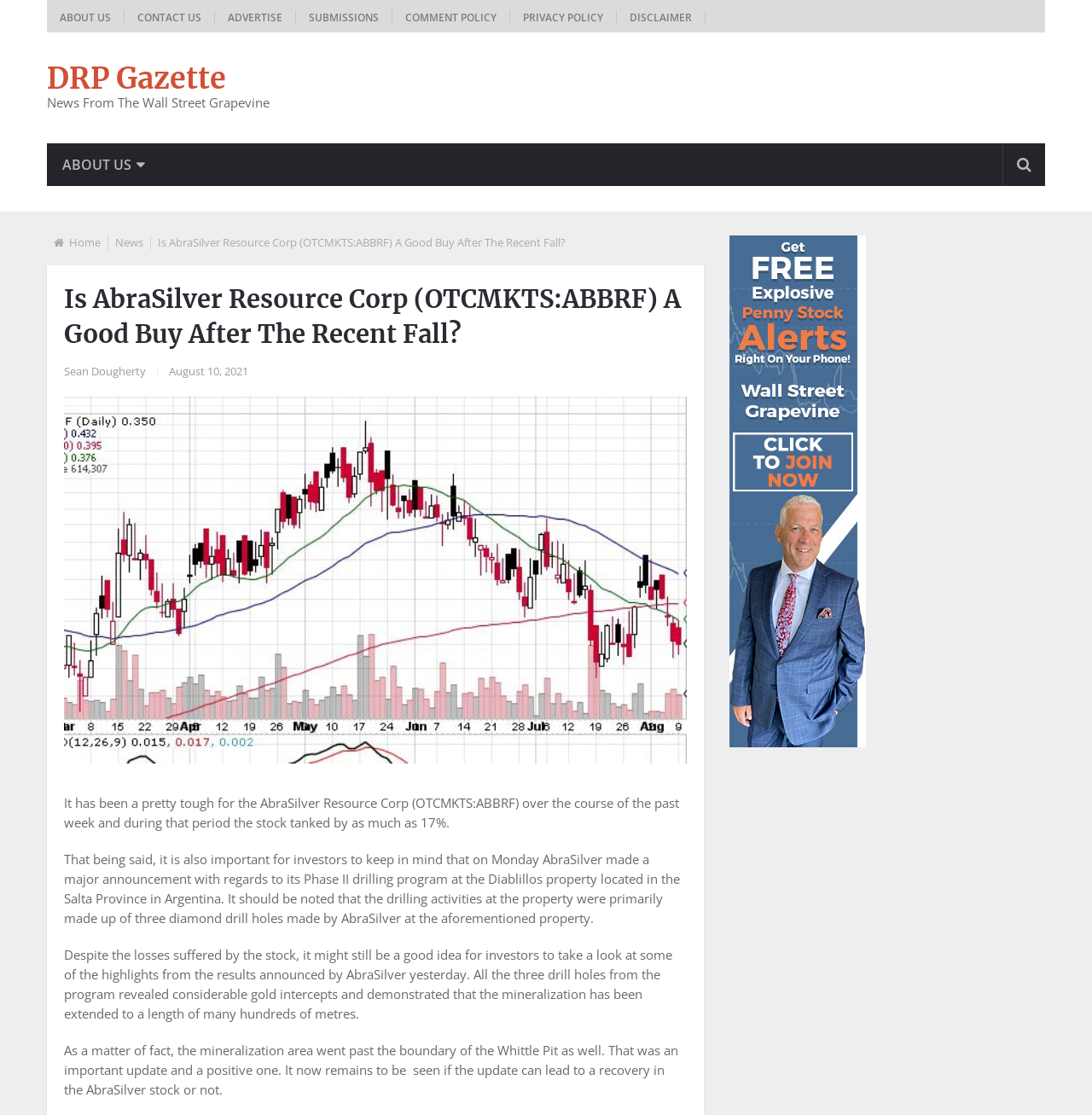Please specify the bounding box coordinates of the region to click in order to perform the following instruction: "Visit the CONTACT US page".

[0.114, 0.009, 0.197, 0.022]